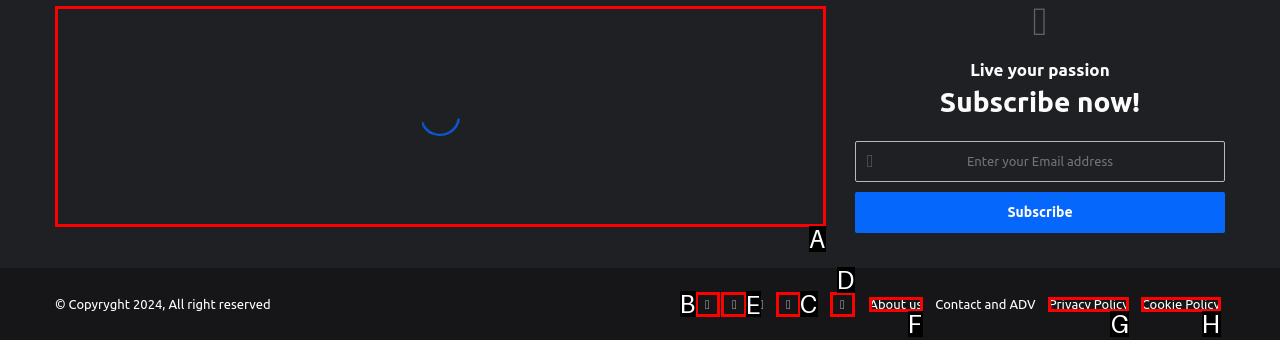Identify the correct UI element to click to follow this instruction: Follow on Facebook
Respond with the letter of the appropriate choice from the displayed options.

E